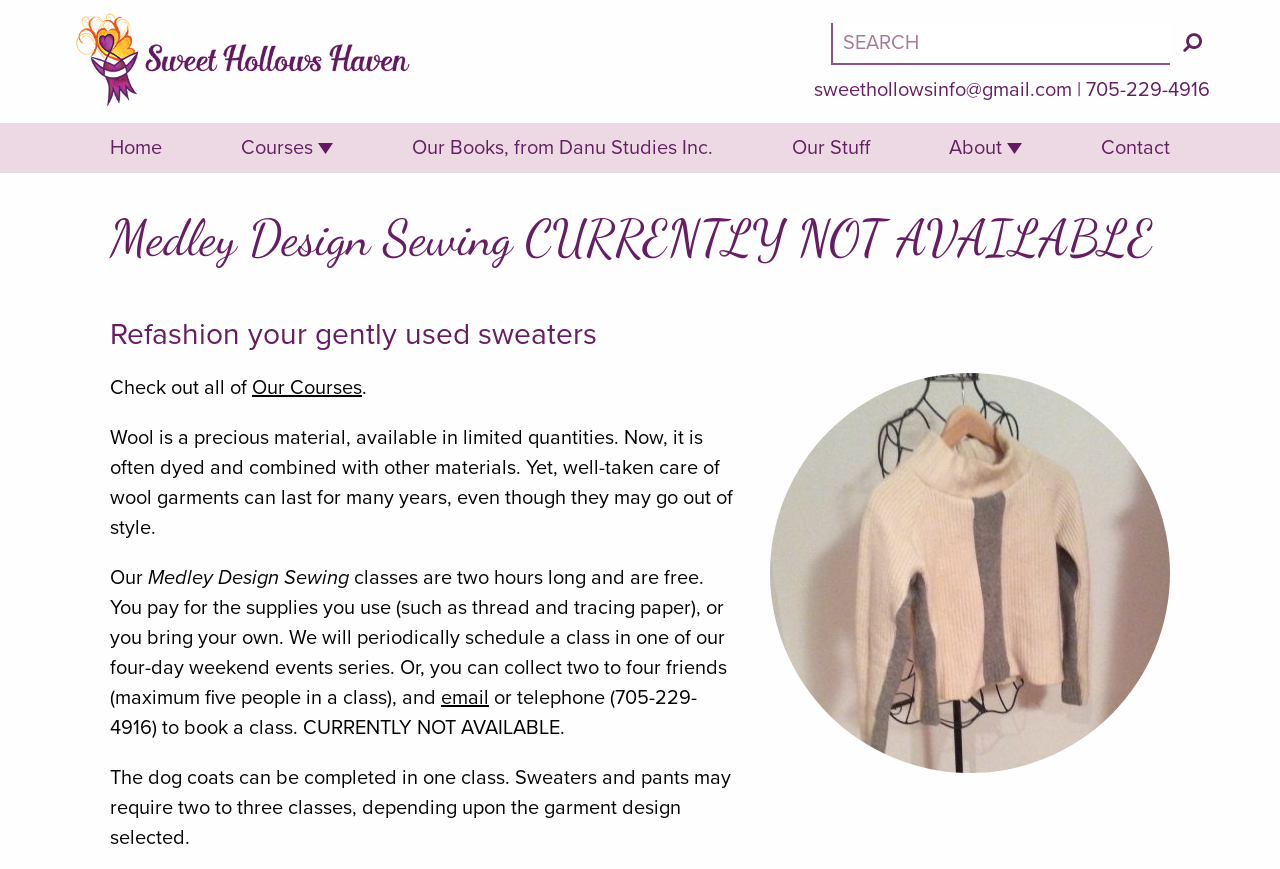How long are the sewing classes?
Could you answer the question with a detailed and thorough explanation?

I found this information by reading the StaticText element with the content 'classes are two hours long and are free...' which is located in the middle of the webpage.